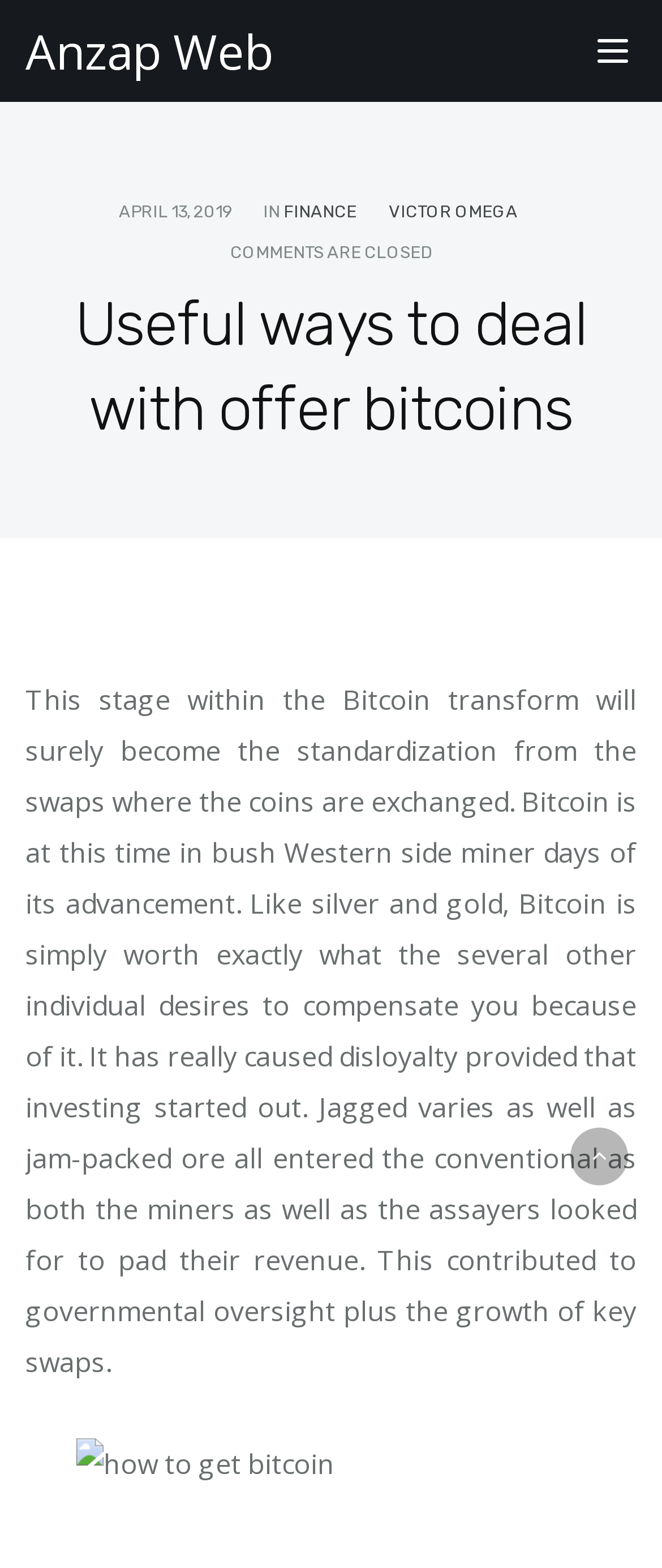What is the category of the article?
Based on the image, answer the question with as much detail as possible.

I determined the category of the article by examining the link elements at the top of the webpage, and found that one of them says 'FINANCE', which suggests that the article belongs to this category.